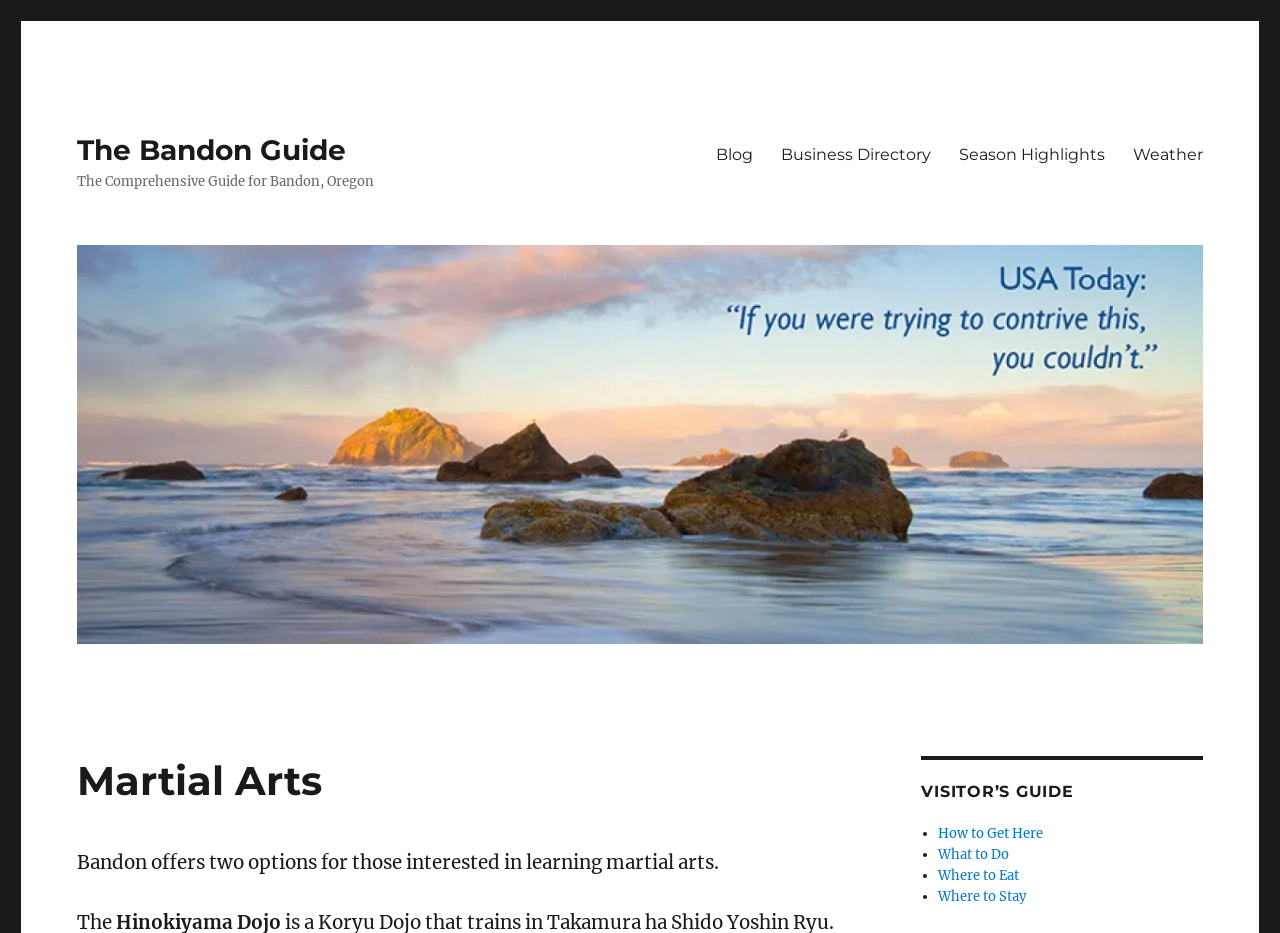Please provide a comprehensive response to the question based on the details in the image: What is the name of the guide on this webpage?

From the webpage, we can see that the name of the guide is 'The Bandon Guide', which is mentioned in the link 'The Bandon Guide' and the static text 'The Comprehensive Guide for Bandon, Oregon'.